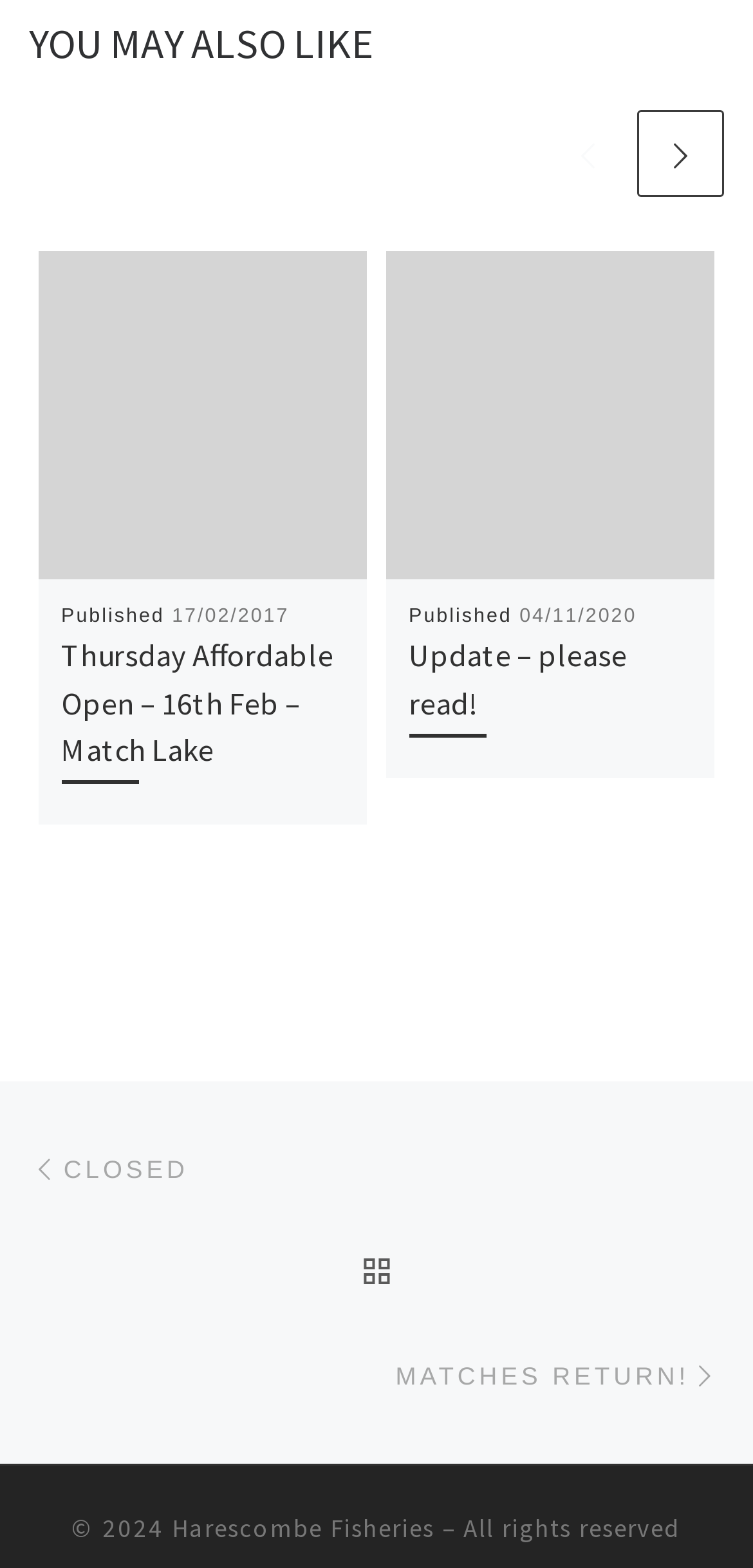Highlight the bounding box coordinates of the element you need to click to perform the following instruction: "Learn about Real Estate."

None